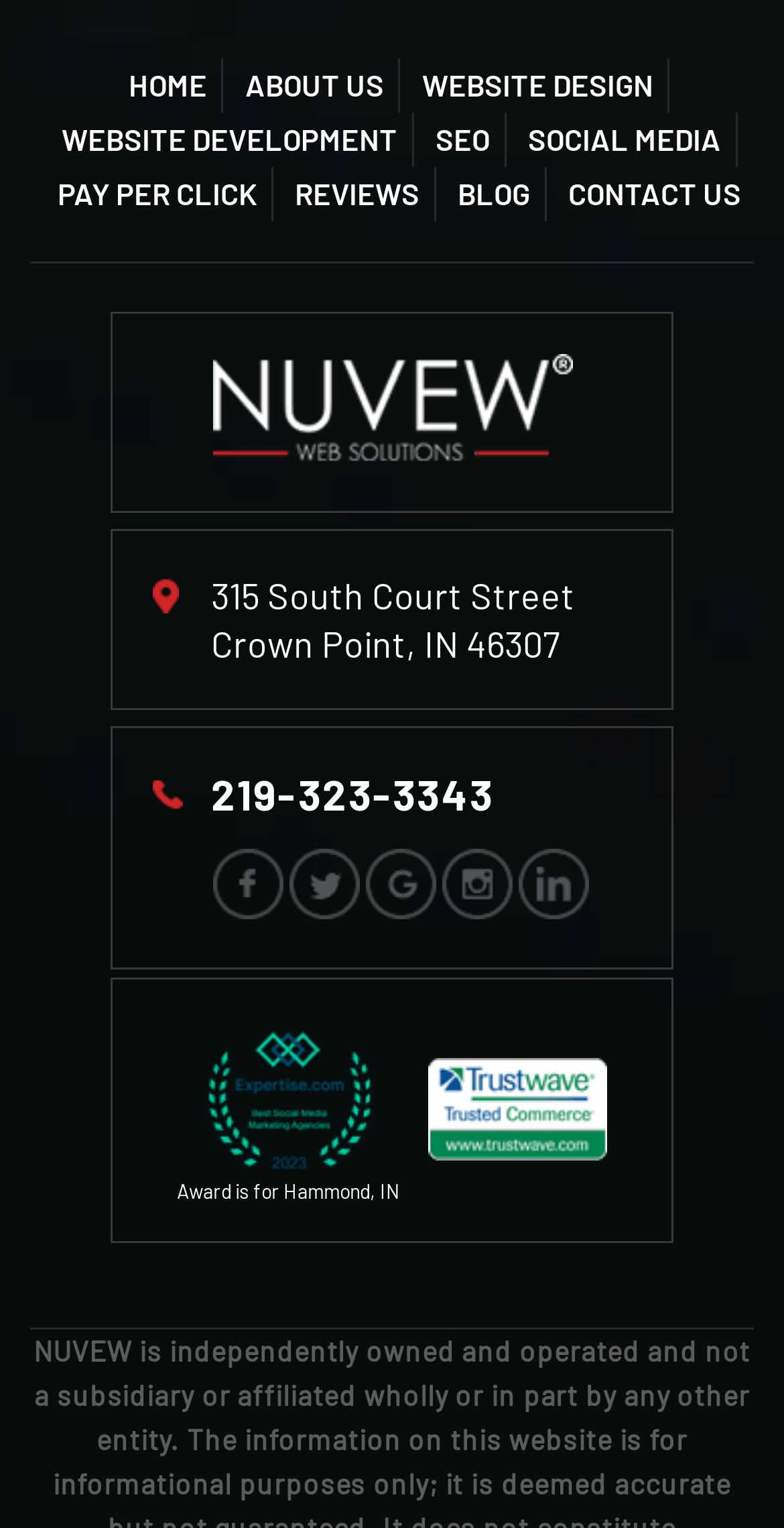How many social media links are there?
Provide an in-depth and detailed explanation in response to the question.

I counted the number of social media links by looking at the links with text 'facebook', 'twitter', 'google', 'instagram', and 'linkedin'.